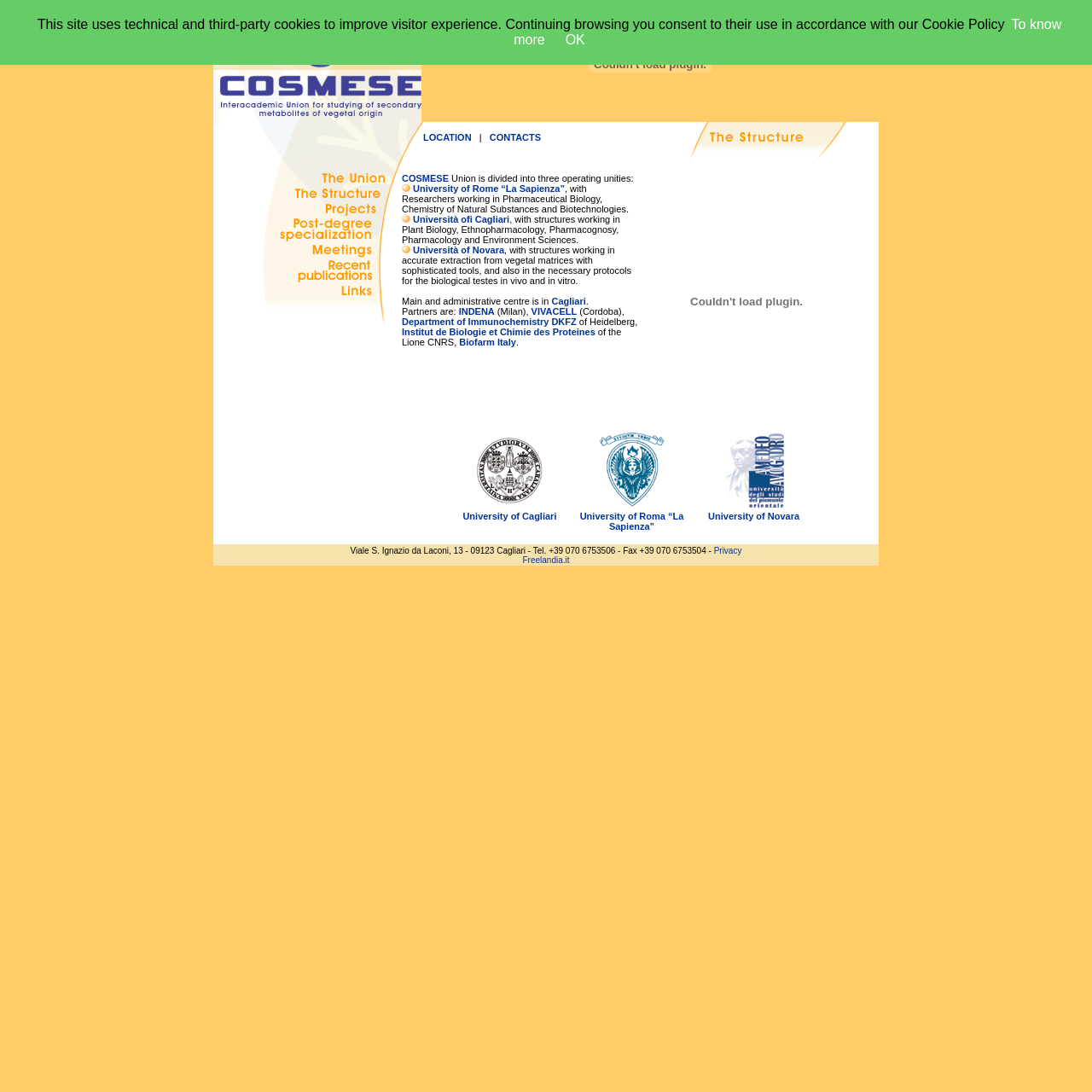Calculate the bounding box coordinates of the UI element given the description: "LOCATION".

[0.388, 0.121, 0.432, 0.13]